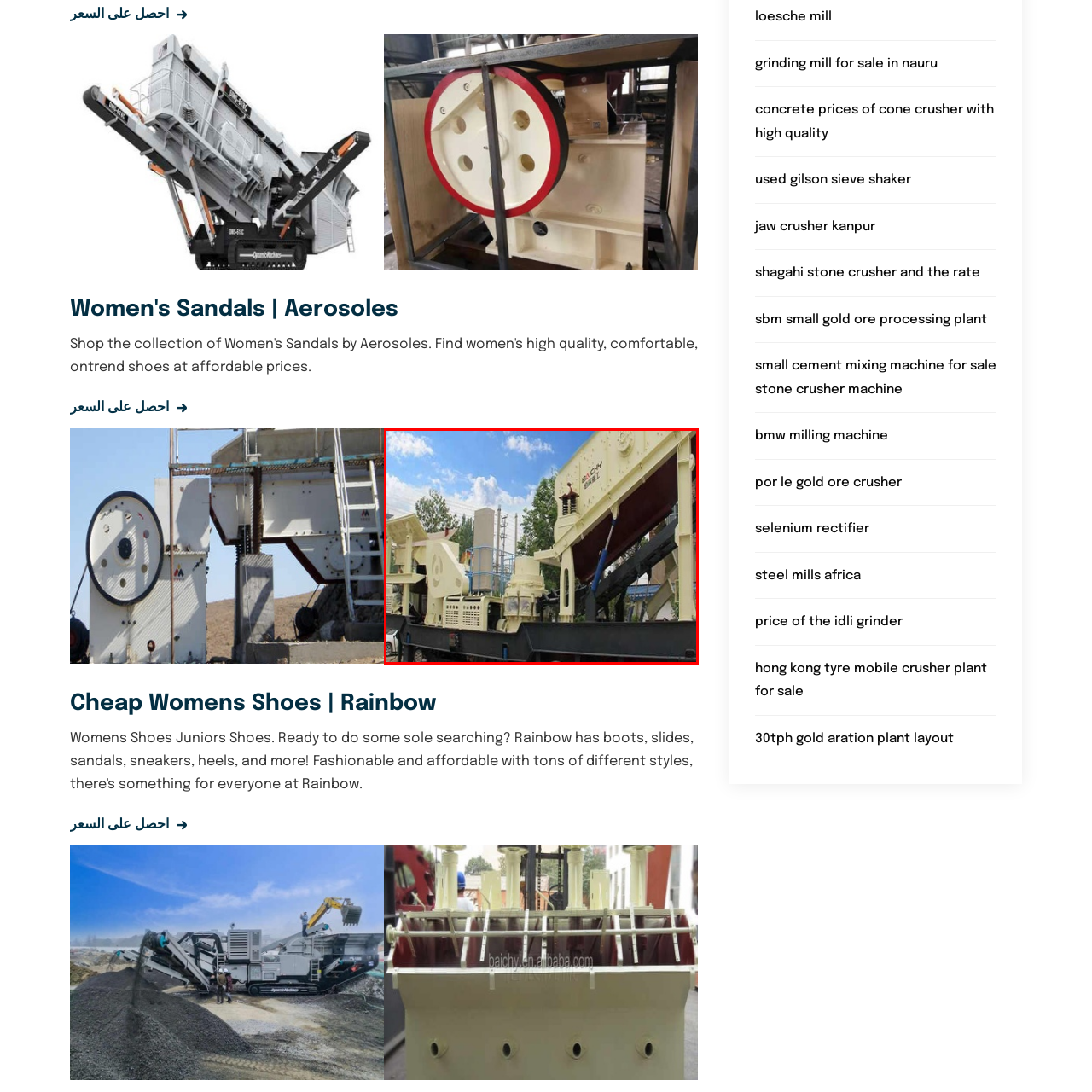Take a close look at the image outlined in red and answer the ensuing question with a single word or phrase:
What is the purpose of the feed hoppers?

To facilitate crushing